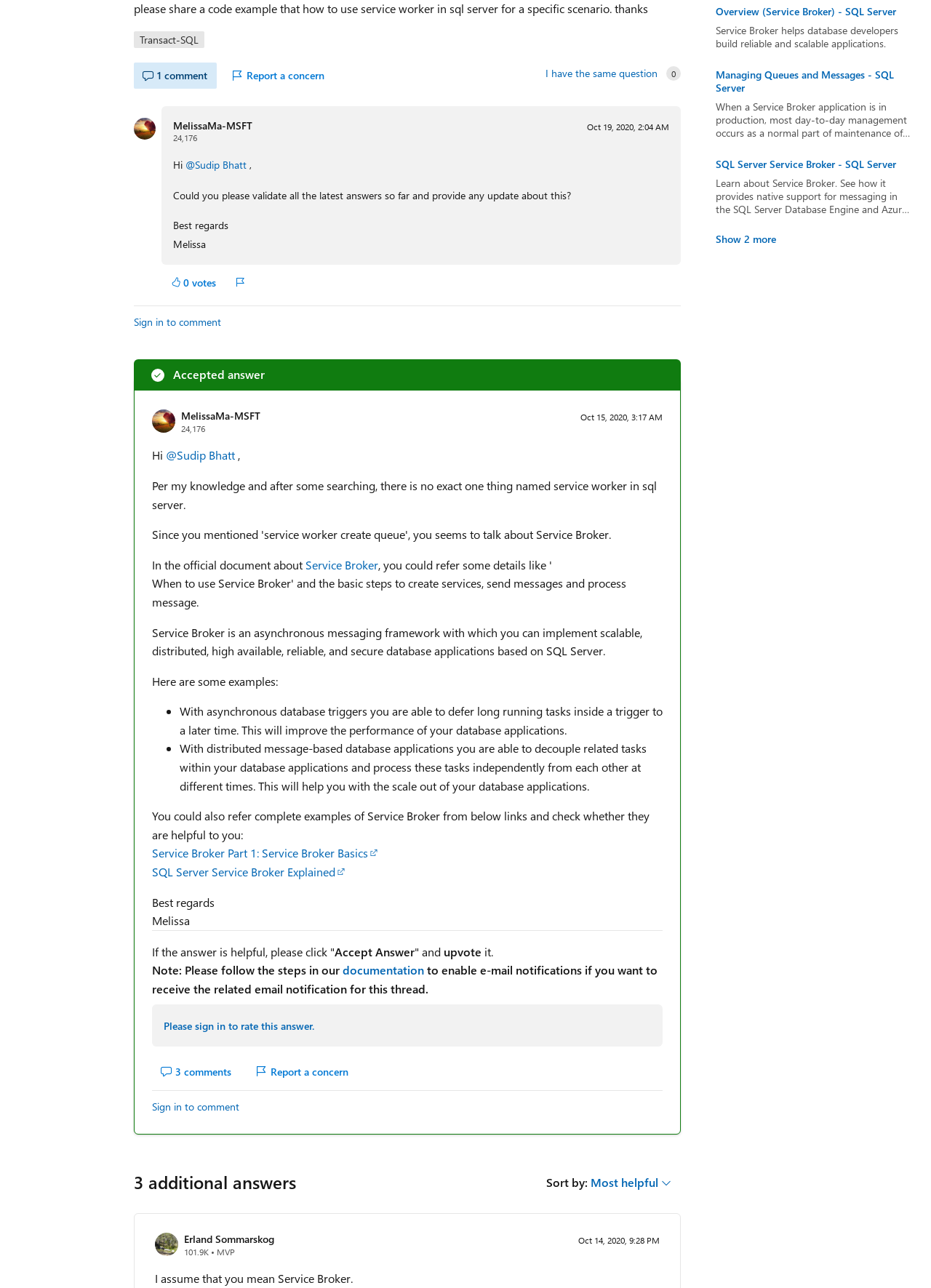Identify the bounding box of the UI element described as follows: "SQL Server Service Broker Explained". Provide the coordinates as four float numbers in the range of 0 to 1 [left, top, right, bottom].

[0.163, 0.671, 0.373, 0.683]